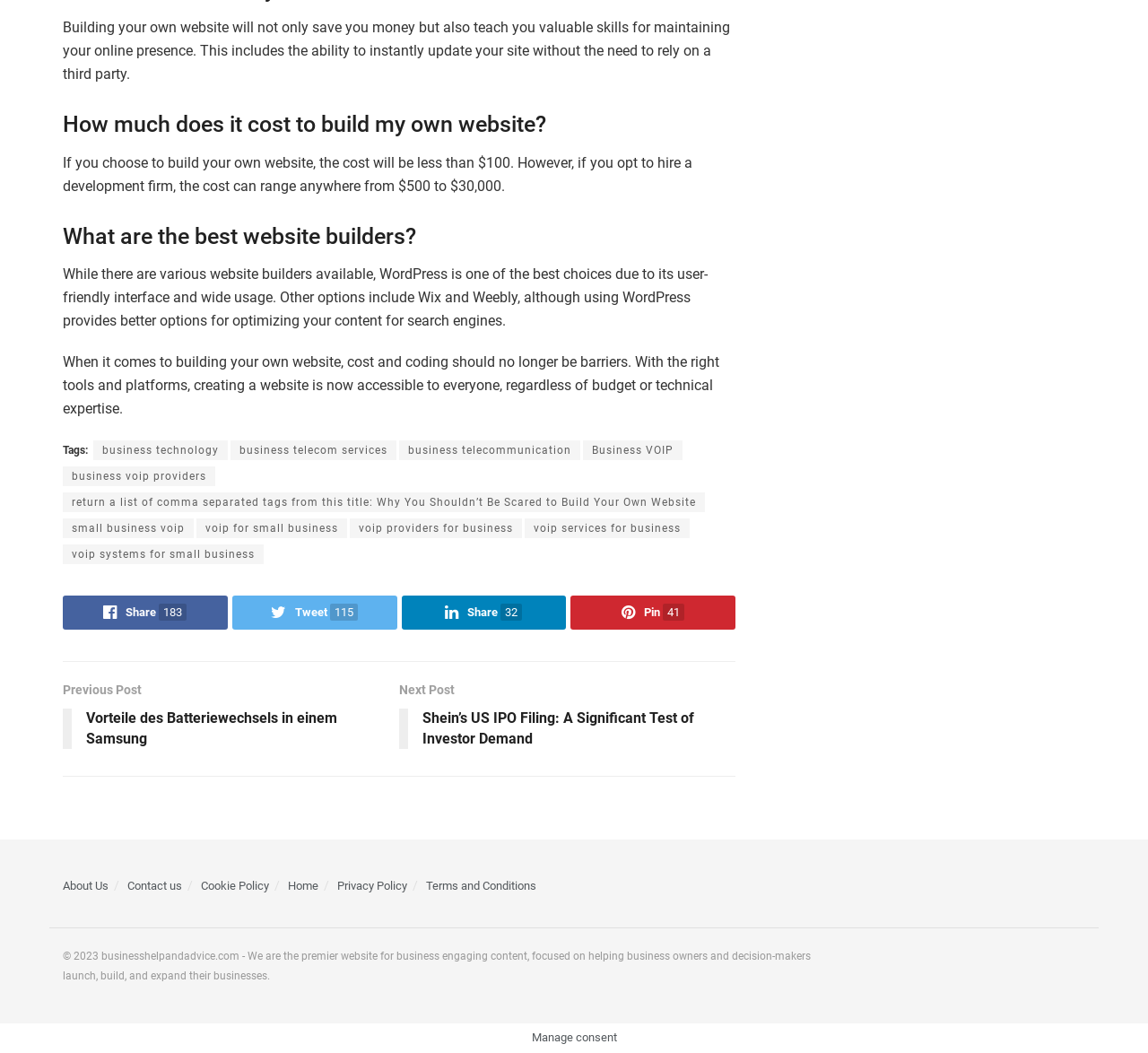Bounding box coordinates should be provided in the format (top-left x, top-left y, bottom-right x, bottom-right y) with all values between 0 and 1. Identify the bounding box for this UI element: Share183

[0.055, 0.566, 0.198, 0.598]